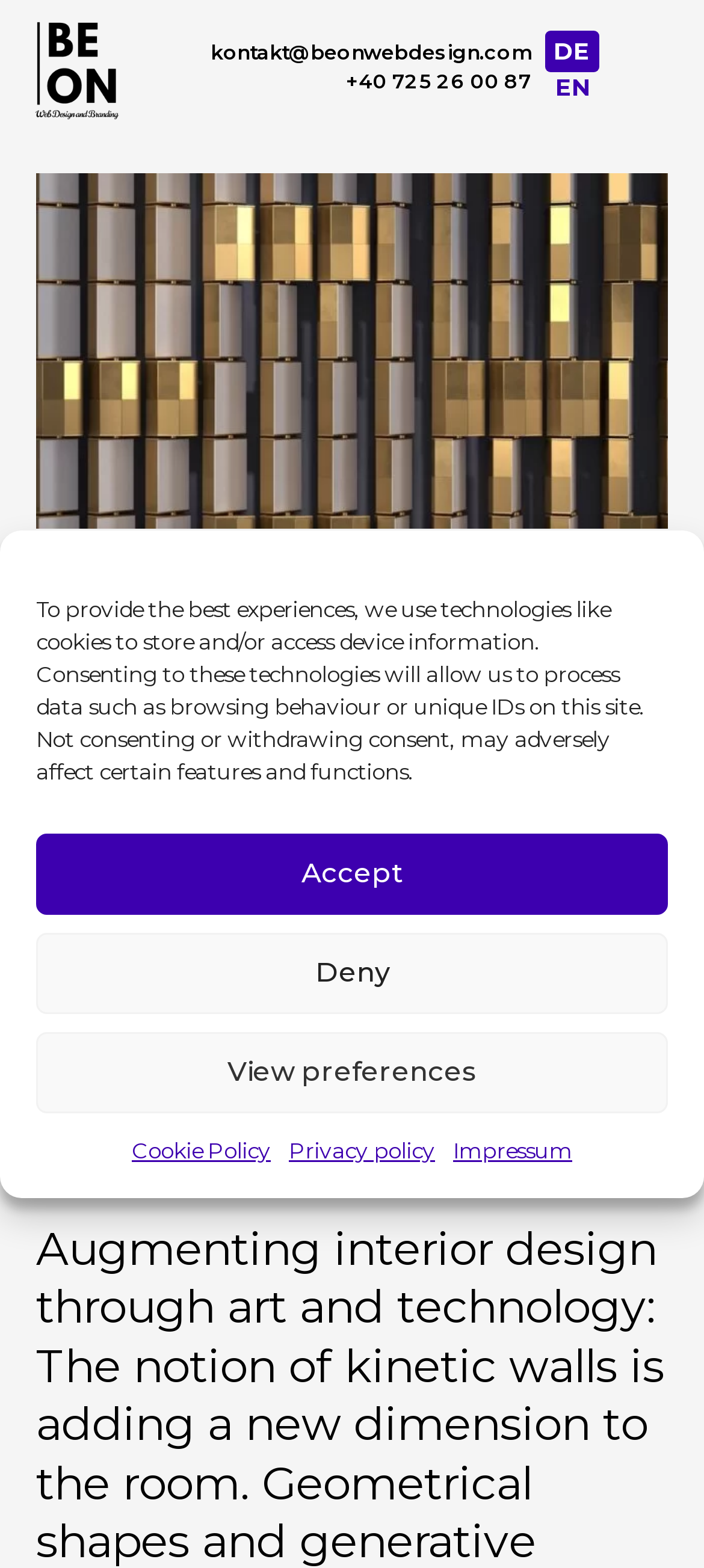Identify the webpage's primary heading and generate its text.

Samsung – The Wall